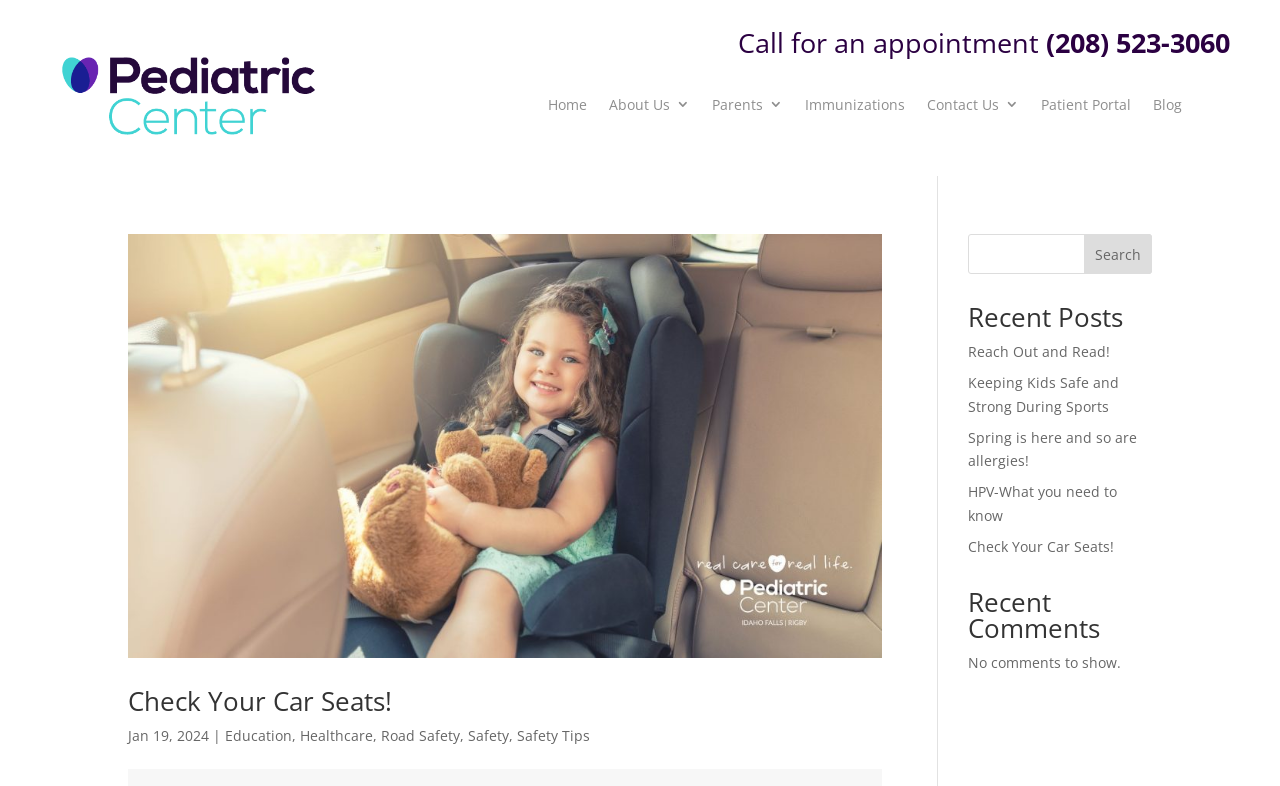Kindly determine the bounding box coordinates of the area that needs to be clicked to fulfill this instruction: "View recent posts".

[0.756, 0.387, 0.9, 0.433]